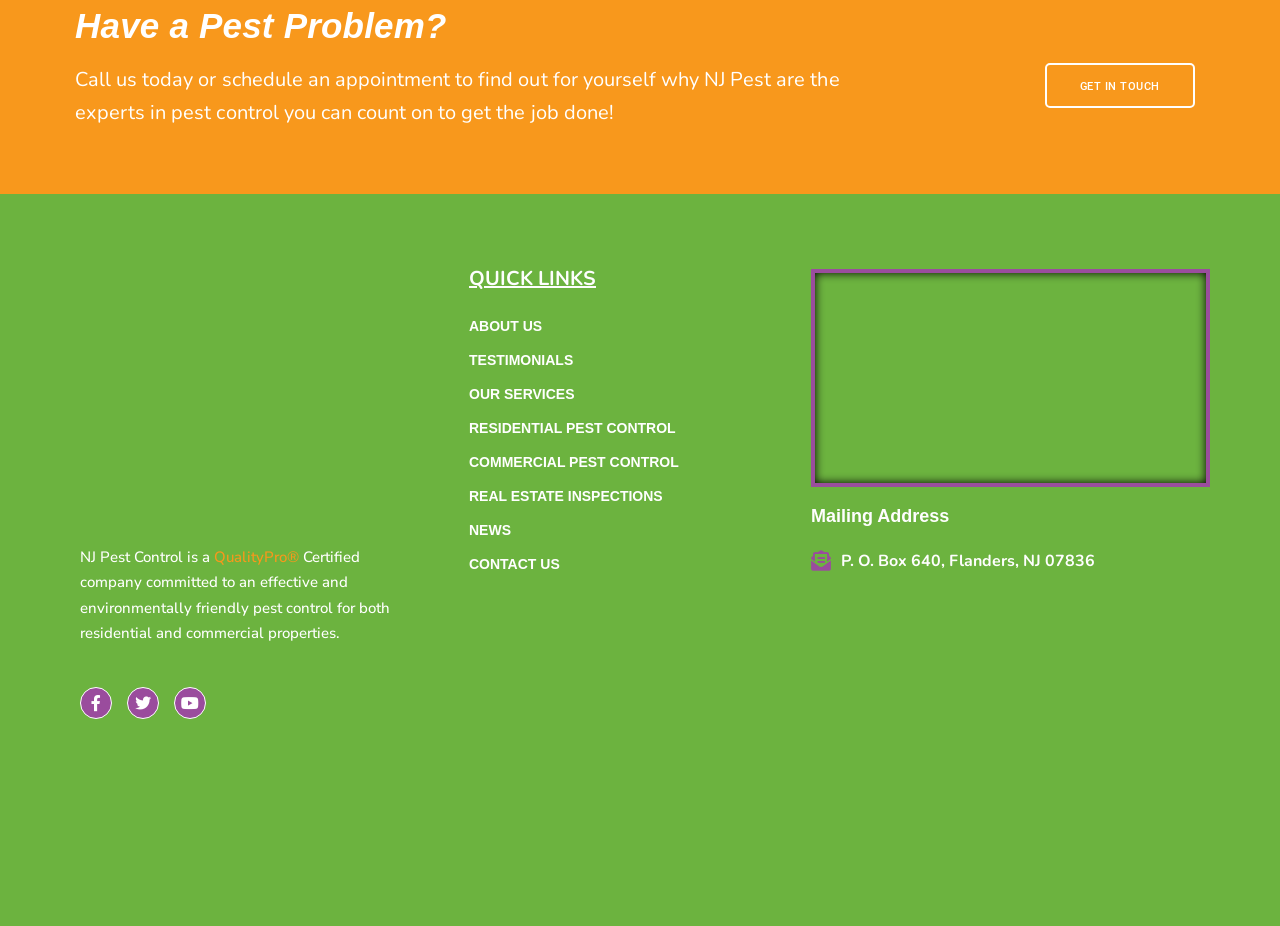Please locate the bounding box coordinates of the element that should be clicked to complete the given instruction: "Learn more about the company".

[0.167, 0.591, 0.237, 0.612]